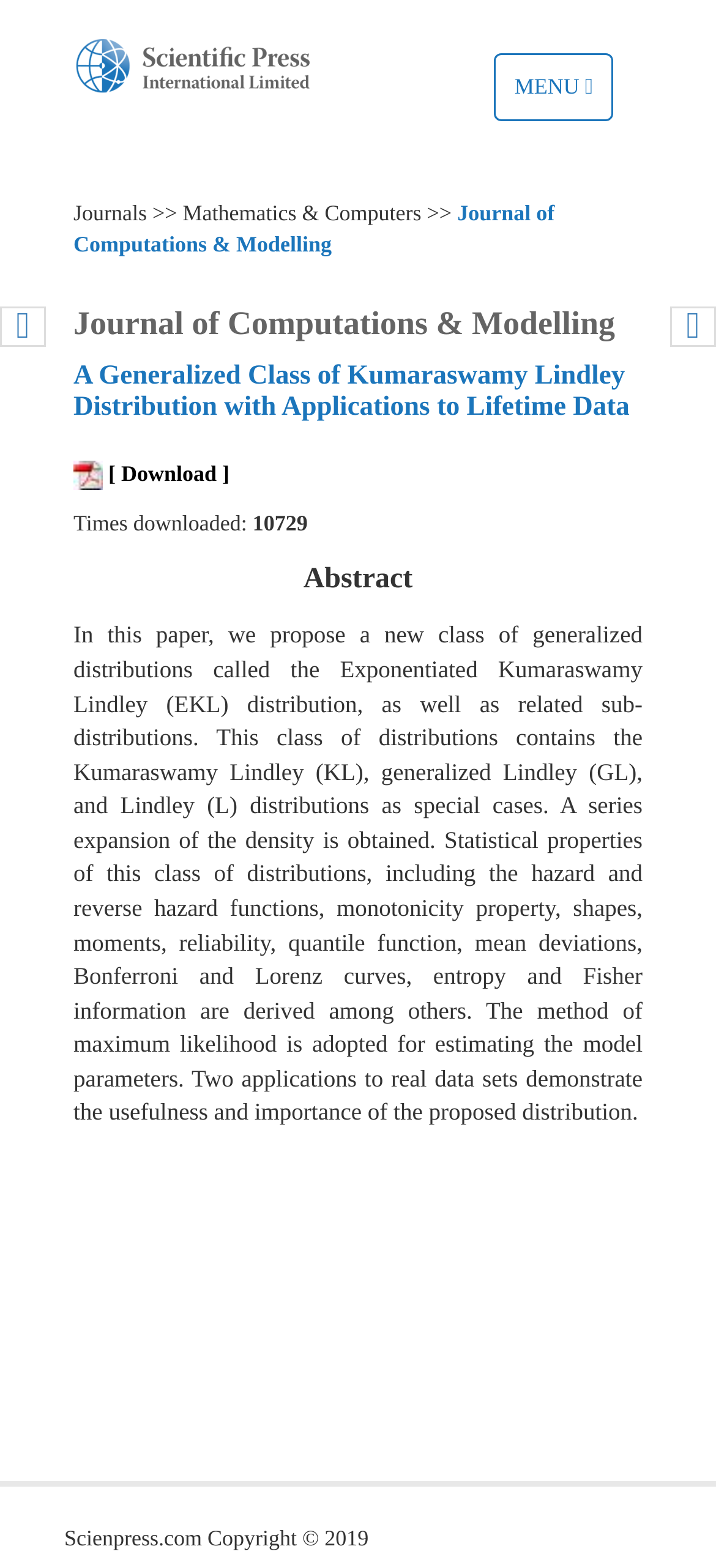Please extract the title of the webpage.

Journal of Computations & Modelling